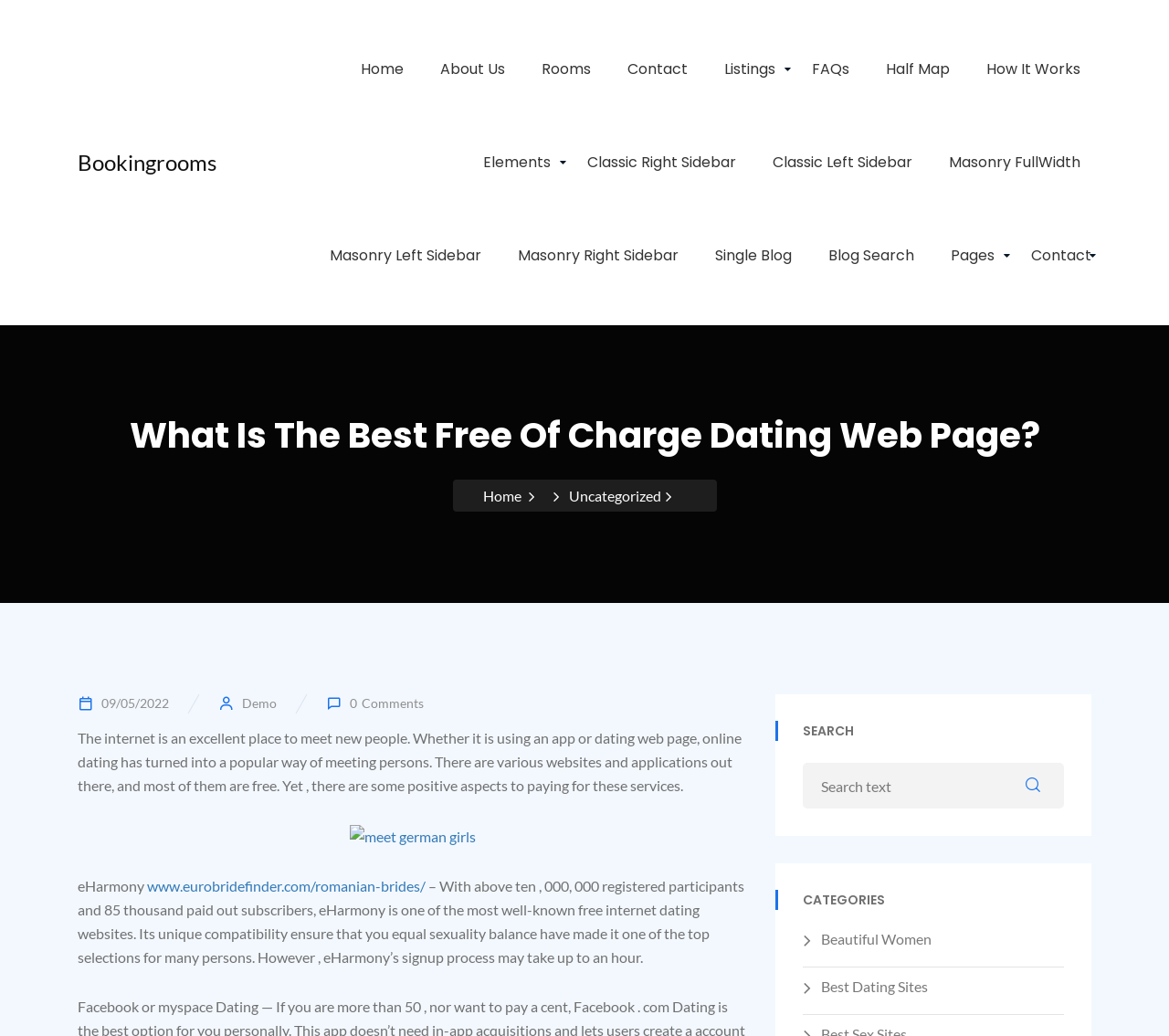What is the topic of the article on this webpage?
From the screenshot, supply a one-word or short-phrase answer.

Free online dating